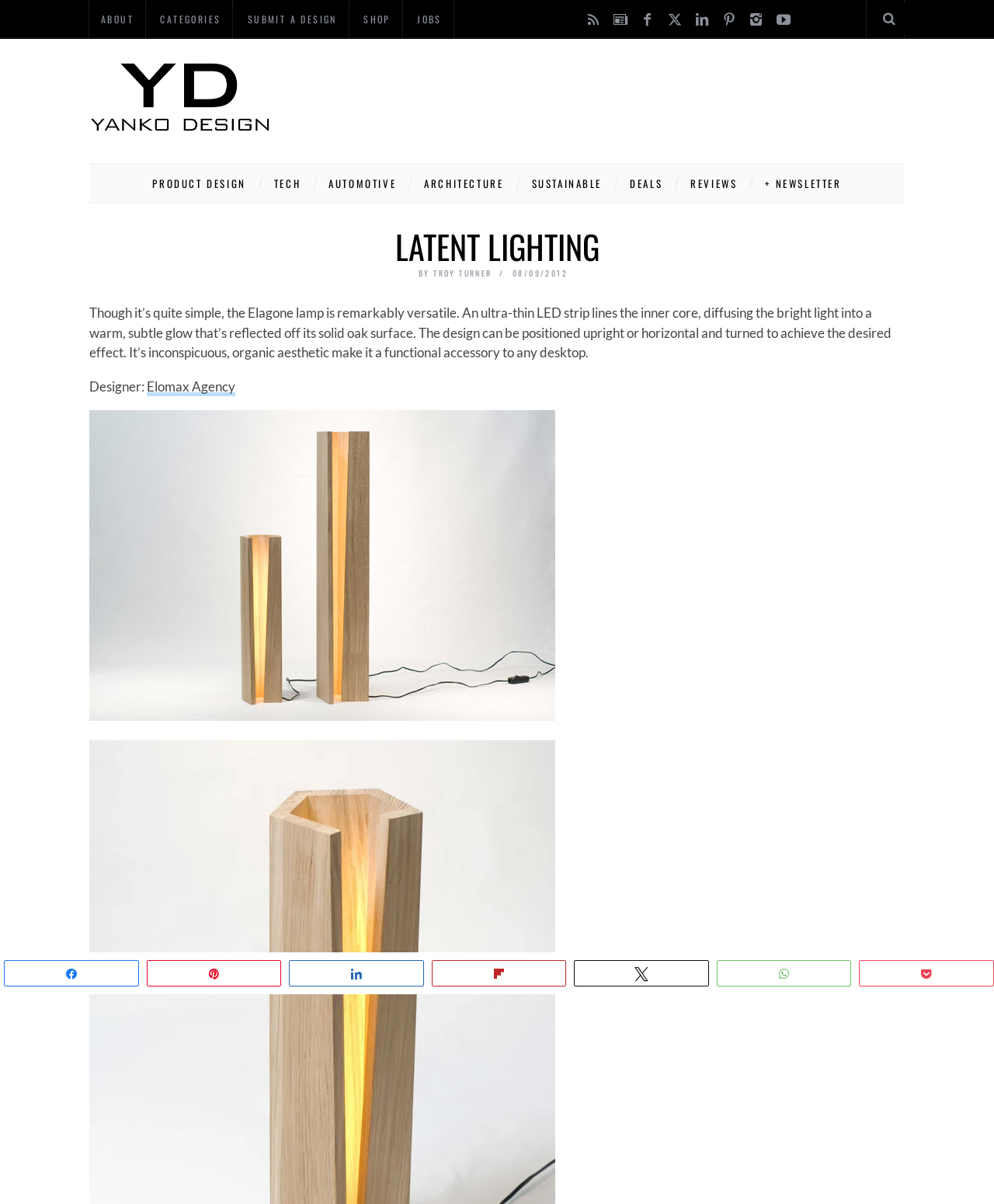Pinpoint the bounding box coordinates of the element that must be clicked to accomplish the following instruction: "Submit a design". The coordinates should be in the format of four float numbers between 0 and 1, i.e., [left, top, right, bottom].

[0.237, 0.003, 0.351, 0.029]